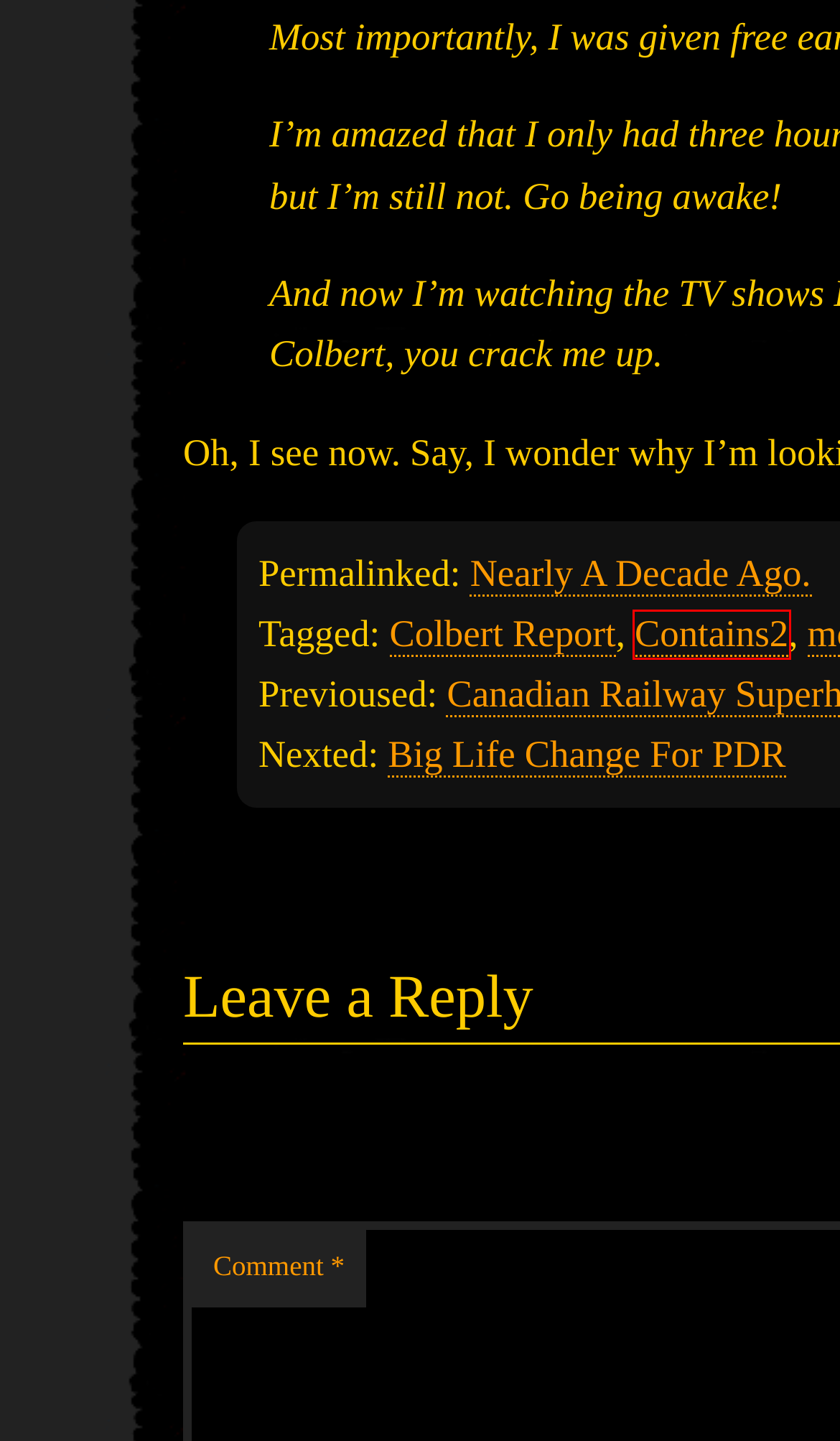Review the webpage screenshot provided, noting the red bounding box around a UI element. Choose the description that best matches the new webpage after clicking the element within the bounding box. The following are the options:
A. Canadian Railway Superhero :: The Book of PDR
B. Adventure Dennis! :: The Book of PDR
C. Hover Head :: The Book of PDR
D. About :: The Book of PDR
E. Contains2 :: The Book of PDR
F. Big Life Change For PDR :: The Book of PDR
G. Secret Government Robots :: The Book of PDR
H. Colbert Report :: The Book of PDR

E